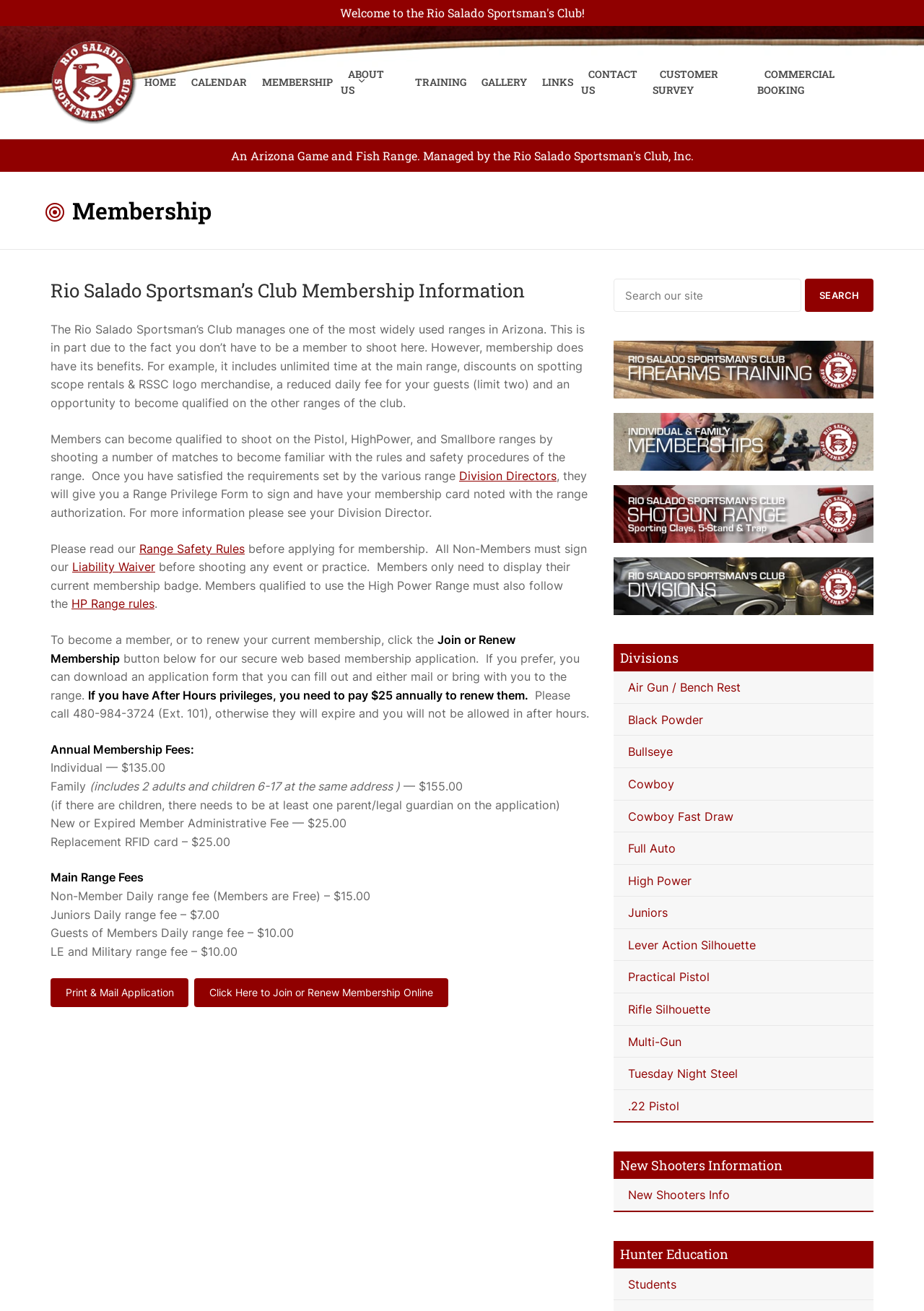Kindly provide the bounding box coordinates of the section you need to click on to fulfill the given instruction: "Click the 'Print & Mail Application' link".

[0.055, 0.746, 0.204, 0.768]